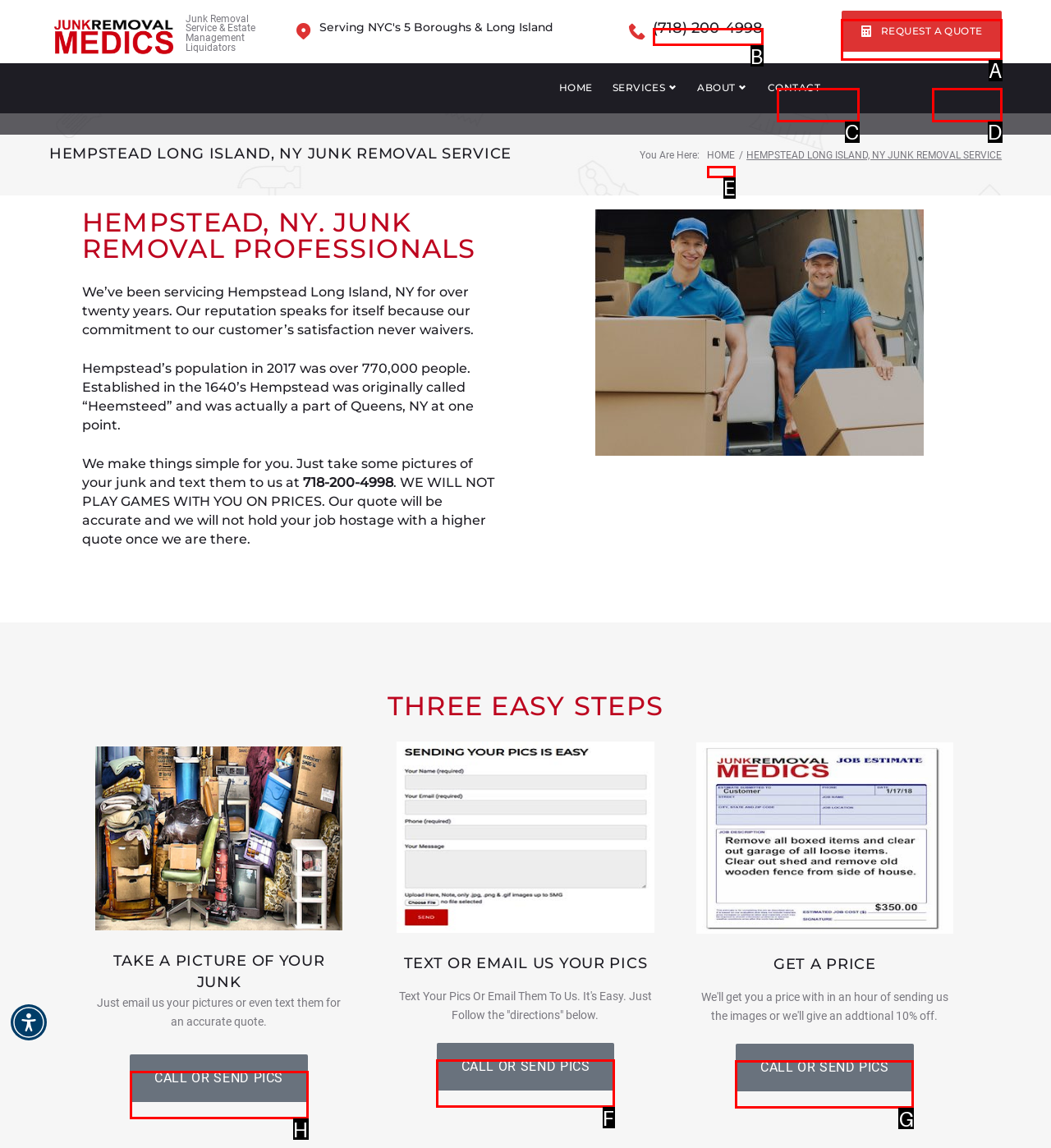Determine the HTML element that aligns with the description: Contact
Answer by stating the letter of the appropriate option from the available choices.

D